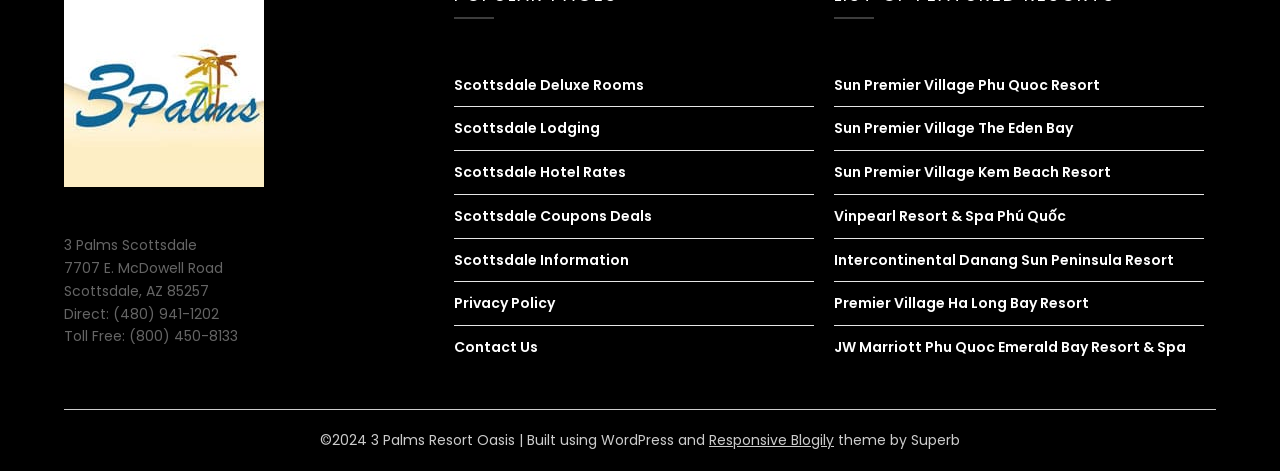Based on the description "alt="3 Palms Resort Oasis"", find the bounding box of the specified UI element.

[0.05, 0.352, 0.206, 0.394]